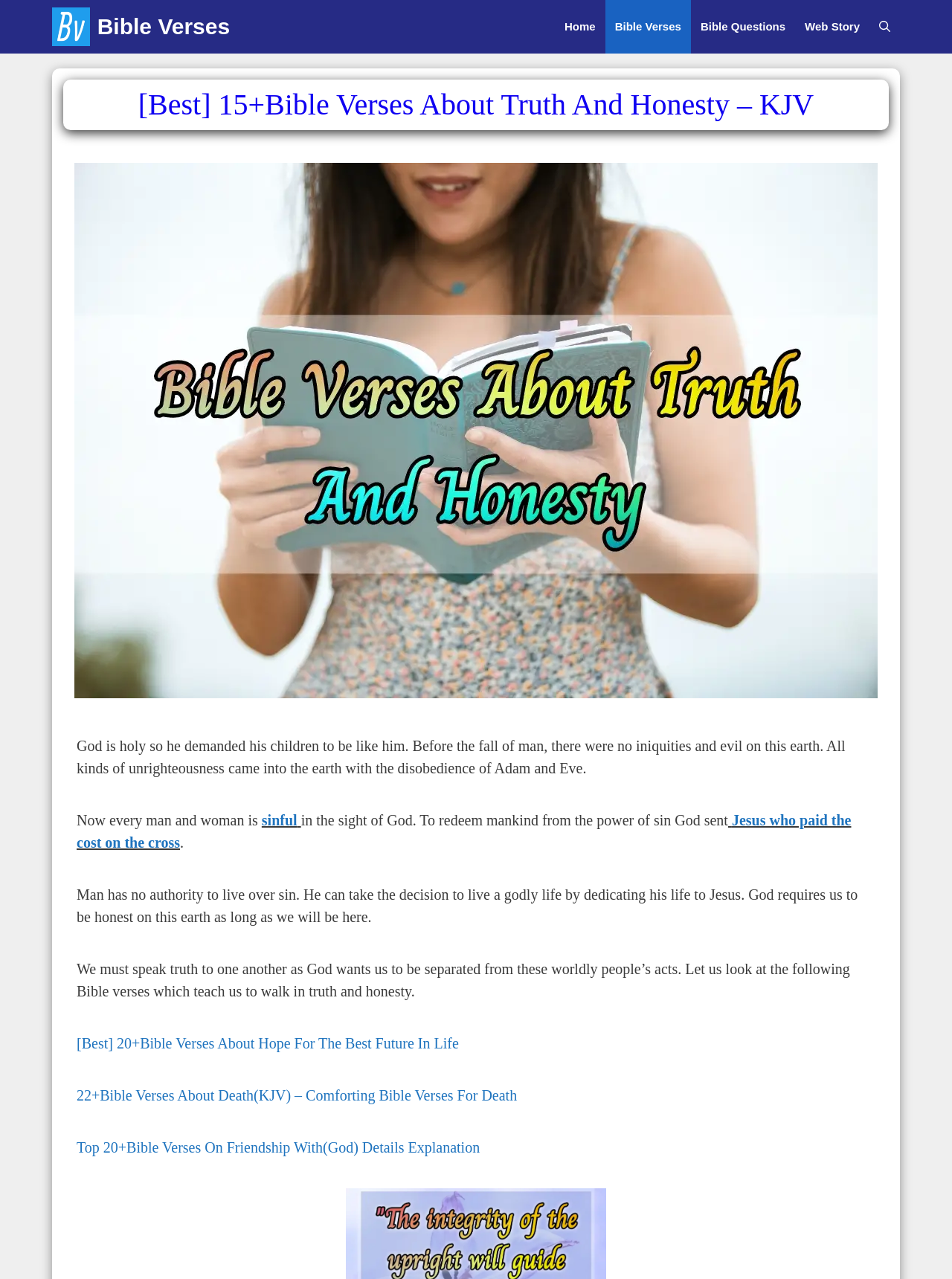Please find the bounding box coordinates of the element that you should click to achieve the following instruction: "Click on Home". The coordinates should be presented as four float numbers between 0 and 1: [left, top, right, bottom].

[0.583, 0.0, 0.636, 0.042]